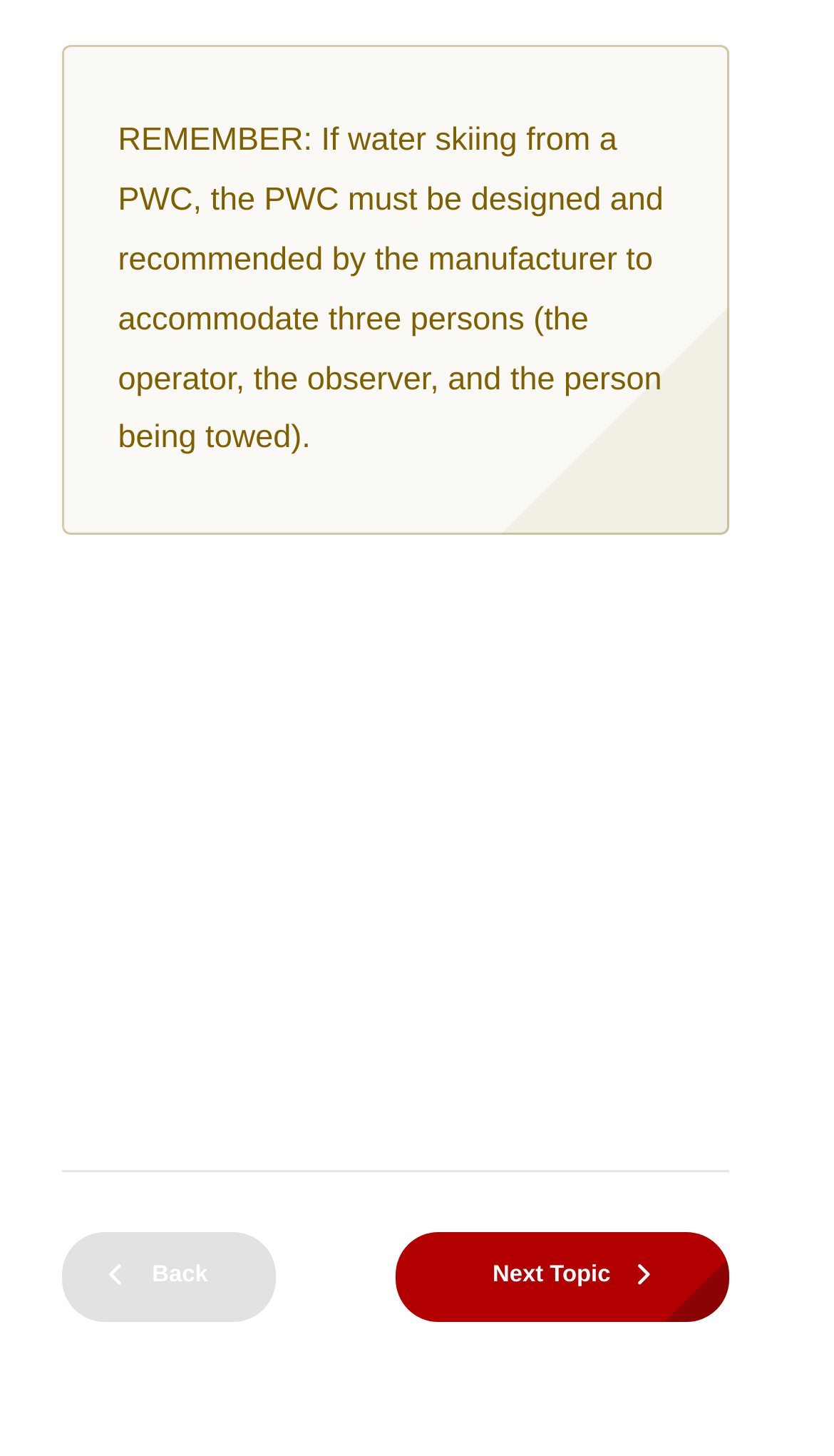Provide the bounding box coordinates of the HTML element this sentence describes: "Back". The bounding box coordinates consist of four float numbers between 0 and 1, i.e., [left, top, right, bottom].

[0.075, 0.847, 0.331, 0.908]